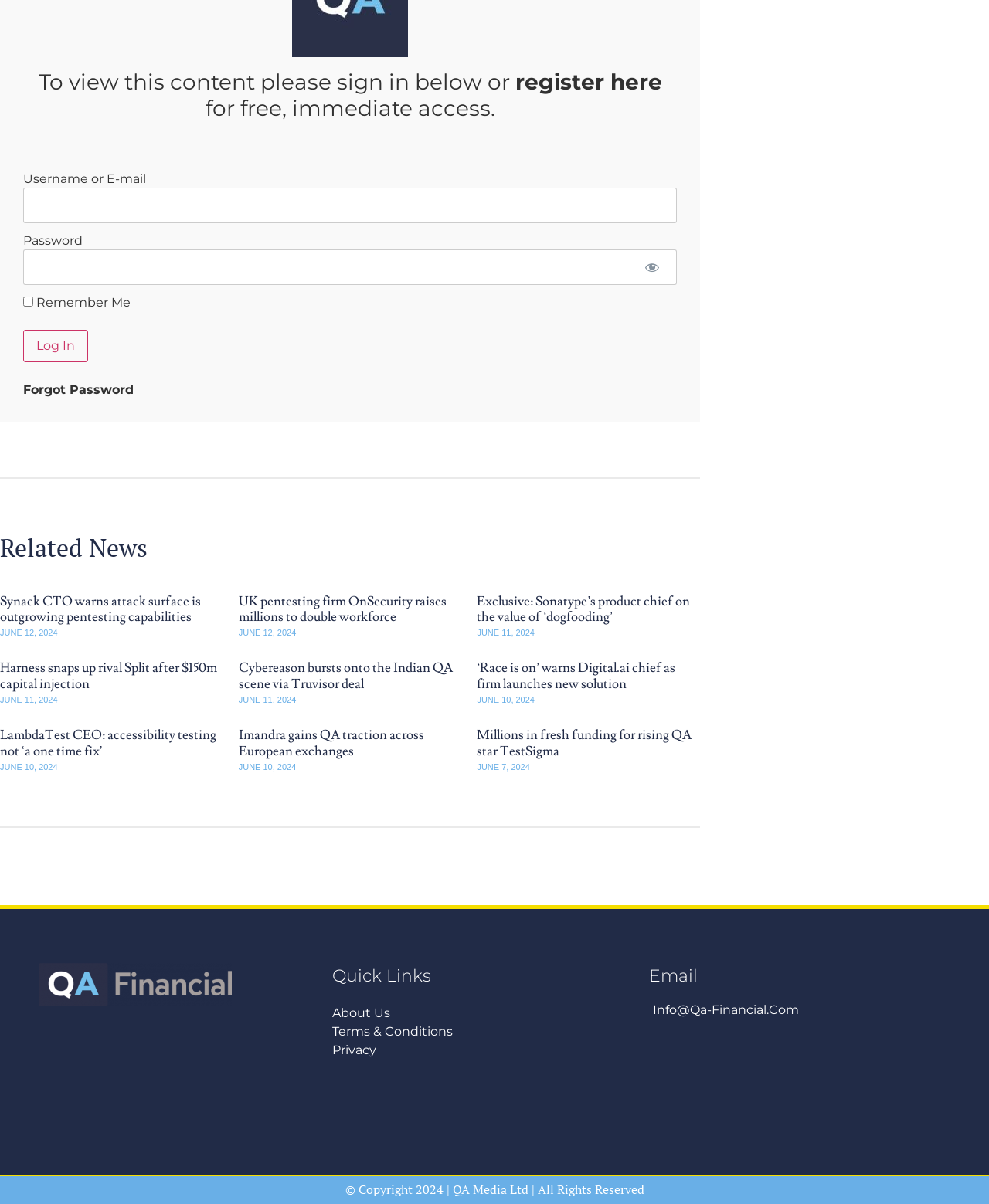Locate the UI element that matches the description name="s" in the webpage screenshot. Return the bounding box coordinates in the format (top-left x, top-left y, bottom-right x, bottom-right y), with values ranging from 0 to 1.

None